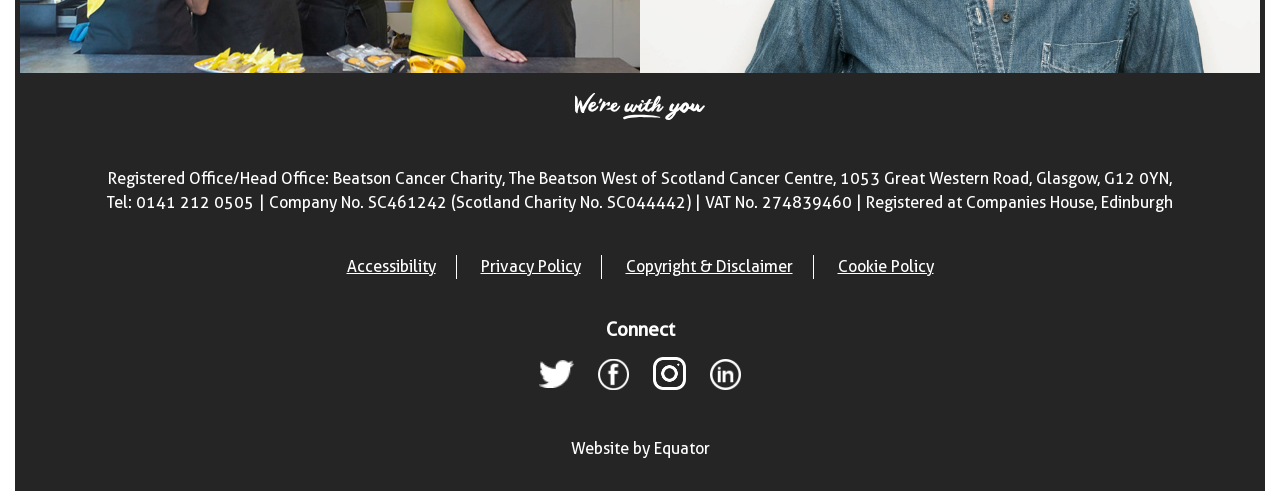Please determine the bounding box coordinates for the element with the description: "Copyright & Disclaimer".

[0.489, 0.52, 0.619, 0.569]